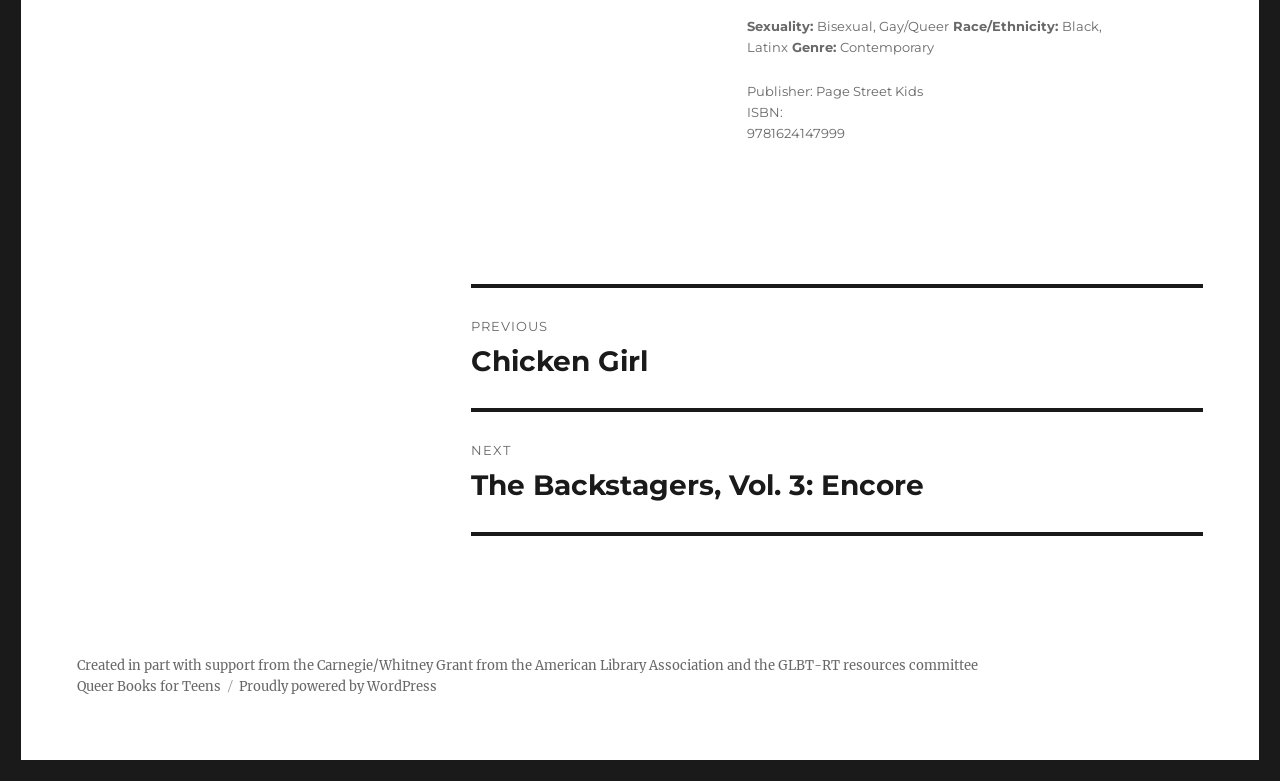What is the ISBN of the book?
Refer to the image and provide a one-word or short phrase answer.

9781624147999